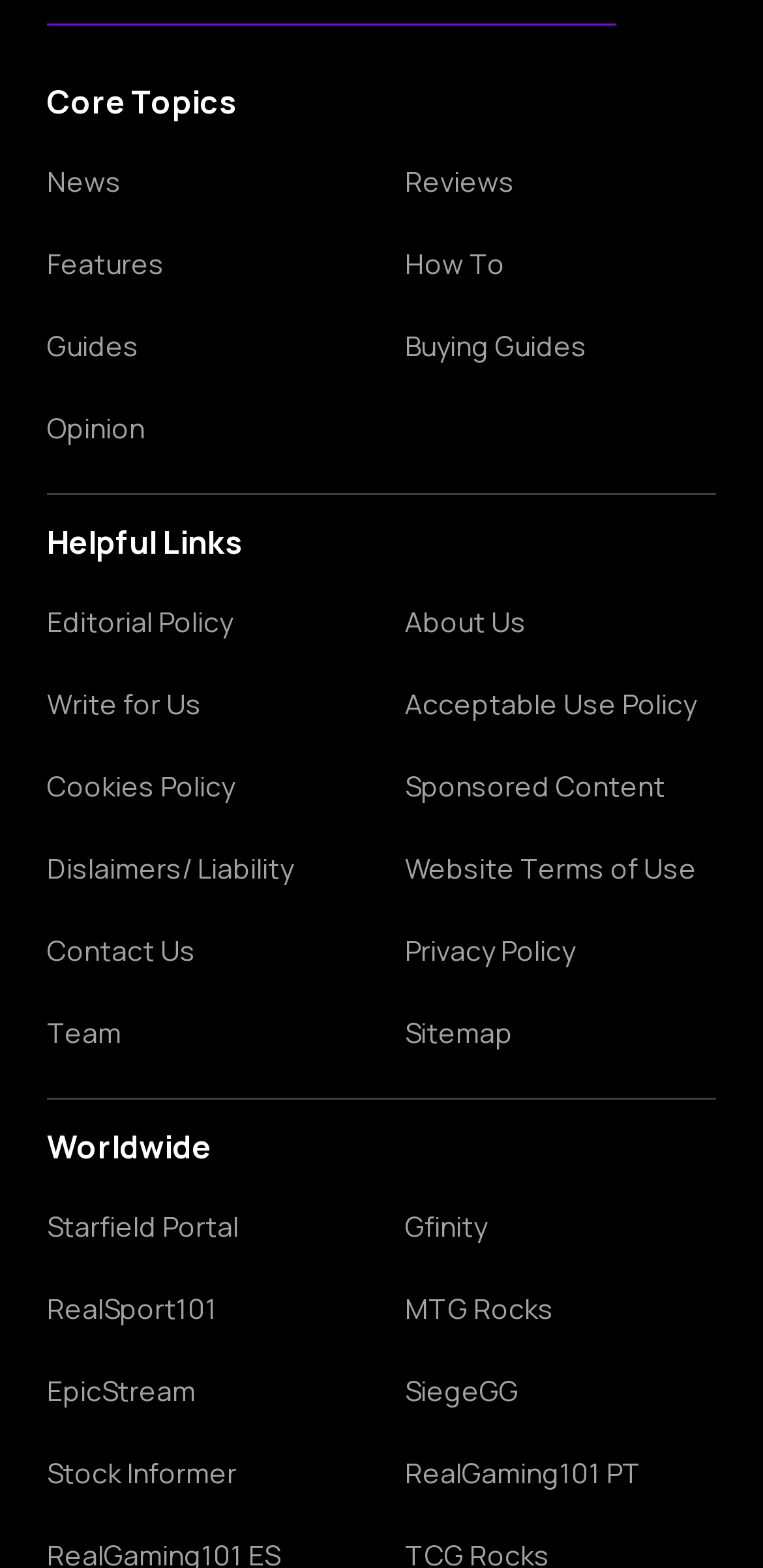Can you find the bounding box coordinates of the area I should click to execute the following instruction: "Read the Editorial Policy"?

[0.062, 0.386, 0.469, 0.408]